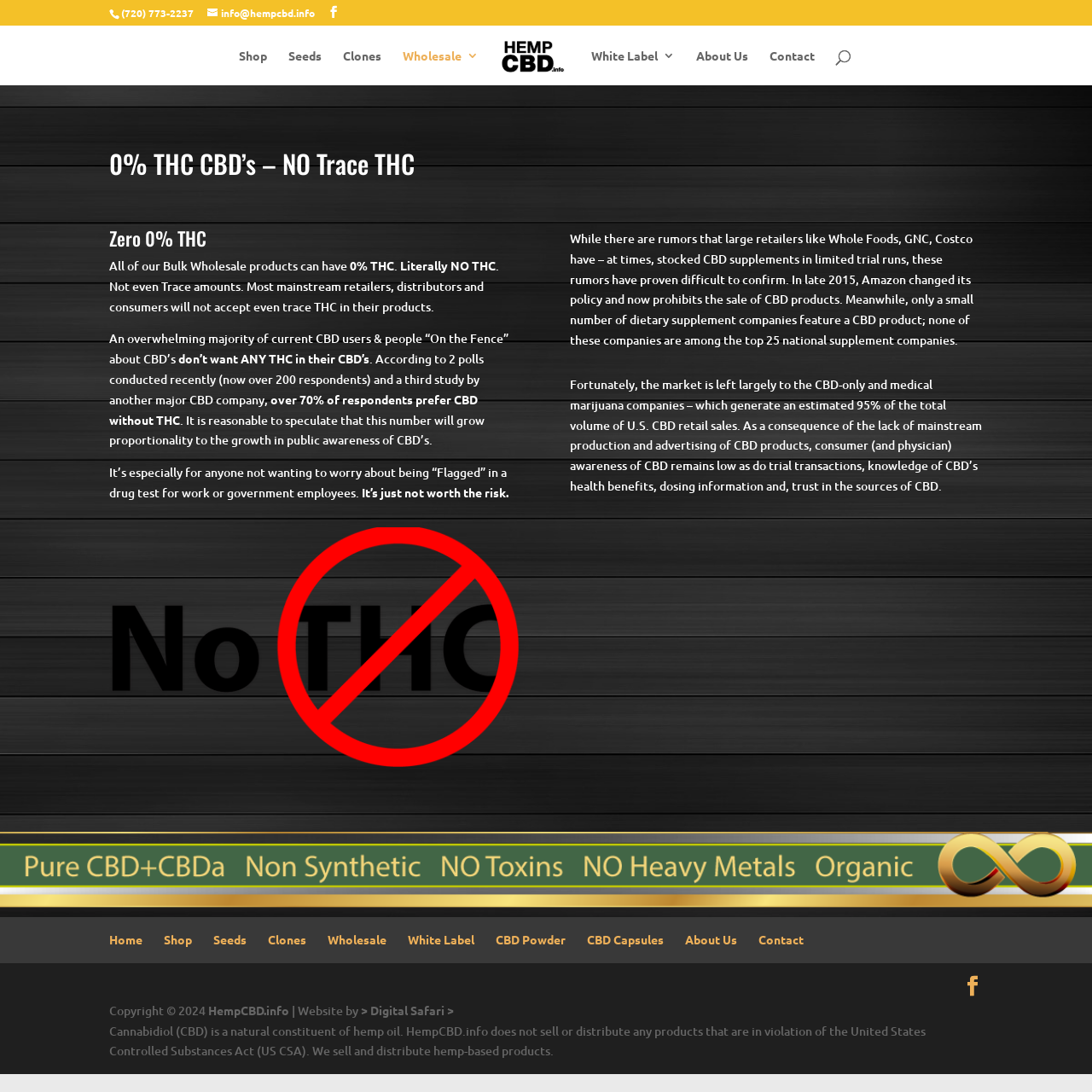Find the headline of the webpage and generate its text content.

0% THC CBD’s – NO Trace THC